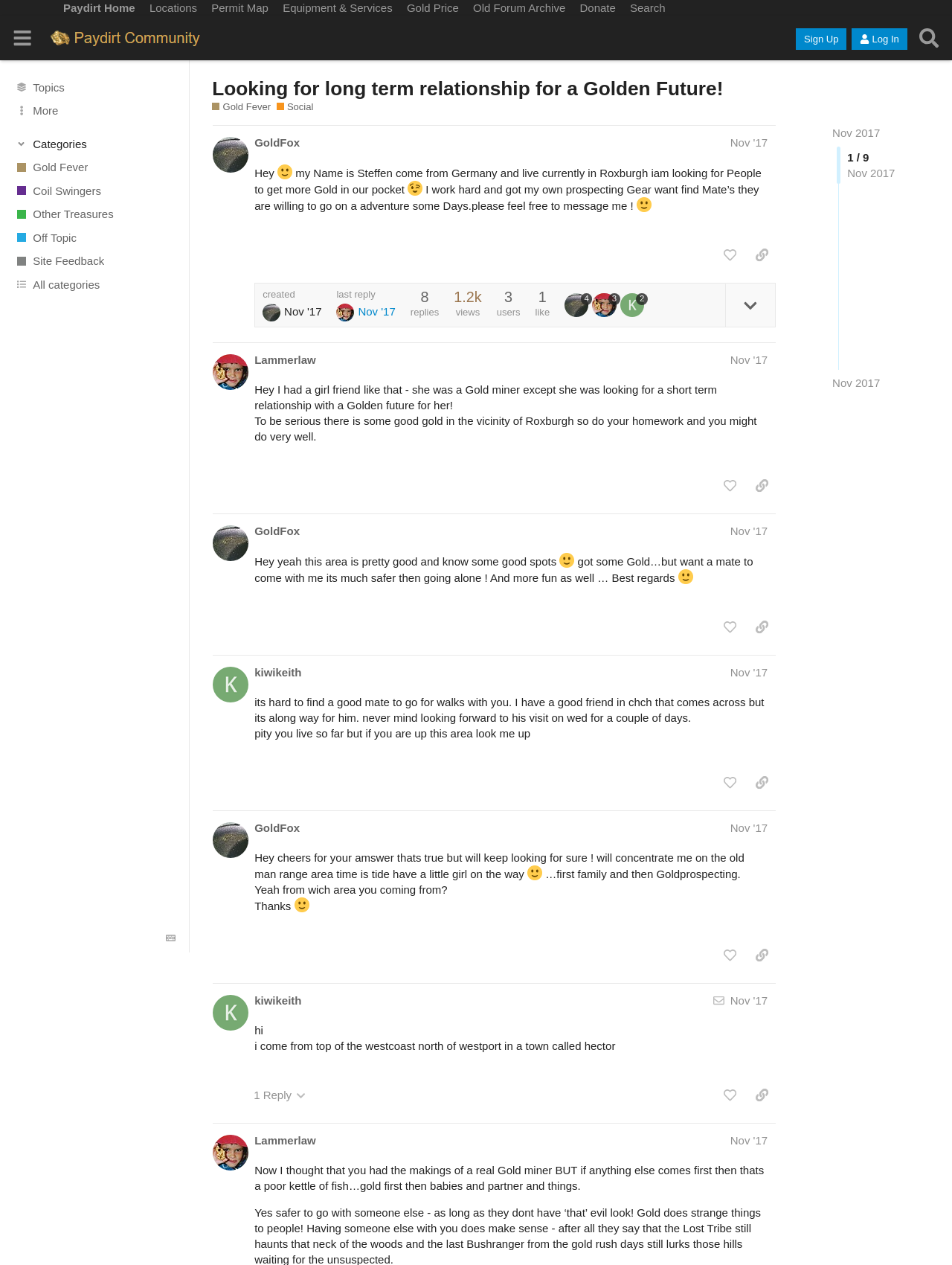Identify the bounding box for the given UI element using the description provided. Coordinates should be in the format (top-left x, top-left y, bottom-right x, bottom-right y) and must be between 0 and 1. Here is the description: Lammerlaw

[0.267, 0.896, 0.332, 0.908]